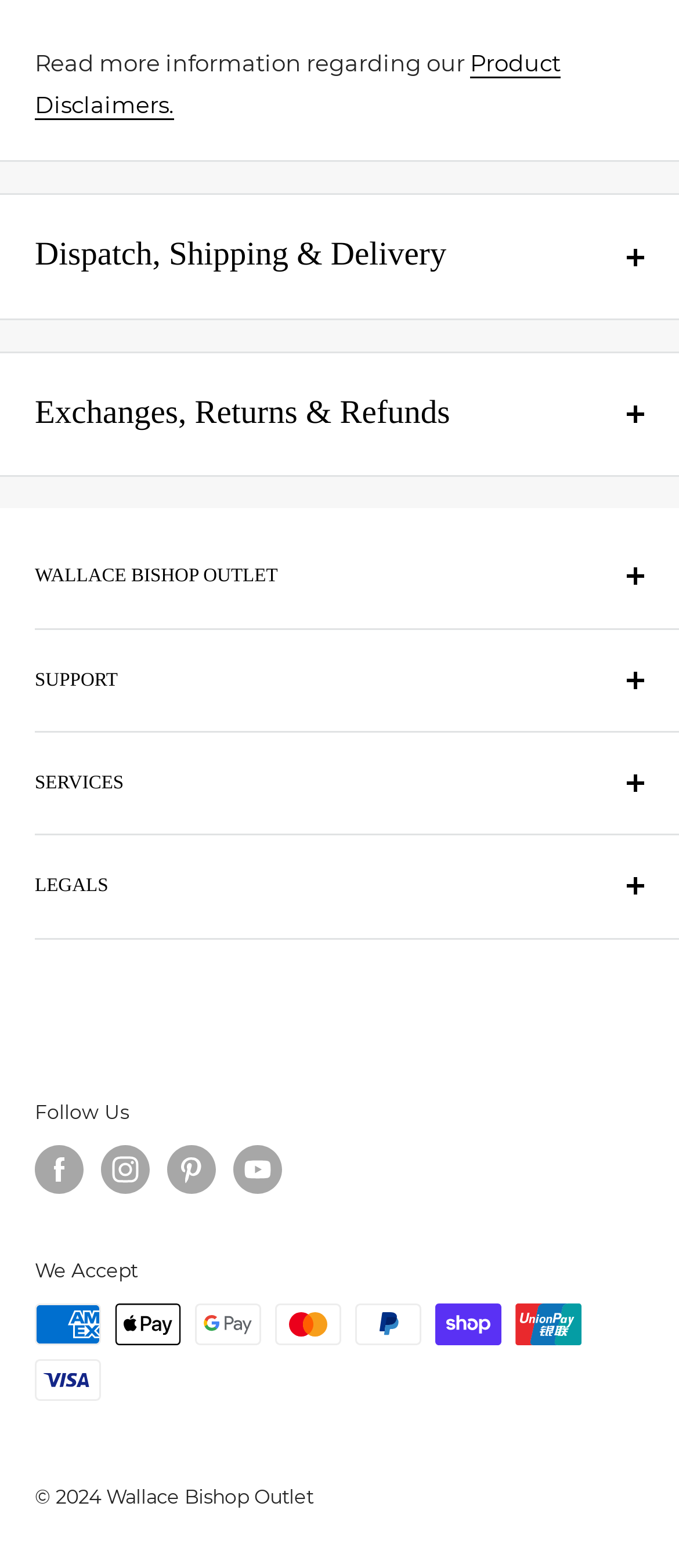What social media platforms can you follow Wallace Bishop Outlet on?
Examine the image and give a concise answer in one word or a short phrase.

Facebook, Instagram, Pinterest, YouTube